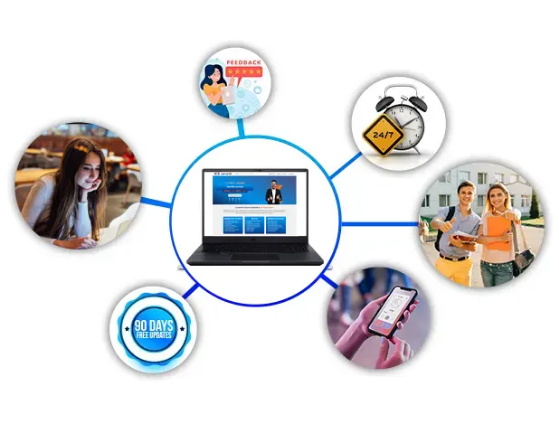Create an extensive and detailed description of the image.

The image showcases a central laptop displaying a professional website, surrounded by five vibrant icons that highlight key features. To the left, a young woman is focused on her laptop, representing the dedication and engagement of users. On the top left, a feedback icon symbolizes user interaction and support. At the top right, a clock icon signifies 24/7 availability, emphasizing the accessibility of services. To the bottom right, a couple is shown happily using devices, indicating ease of use and shared learning. Bottom left, a badge reads "90 DAYS FREE UPDATES," highlighting the value and commitment to keeping information current. This visually engaging layout communicates the comprehensive support and user-centric design offered by the Cisco 300-610 exam preparation resources.